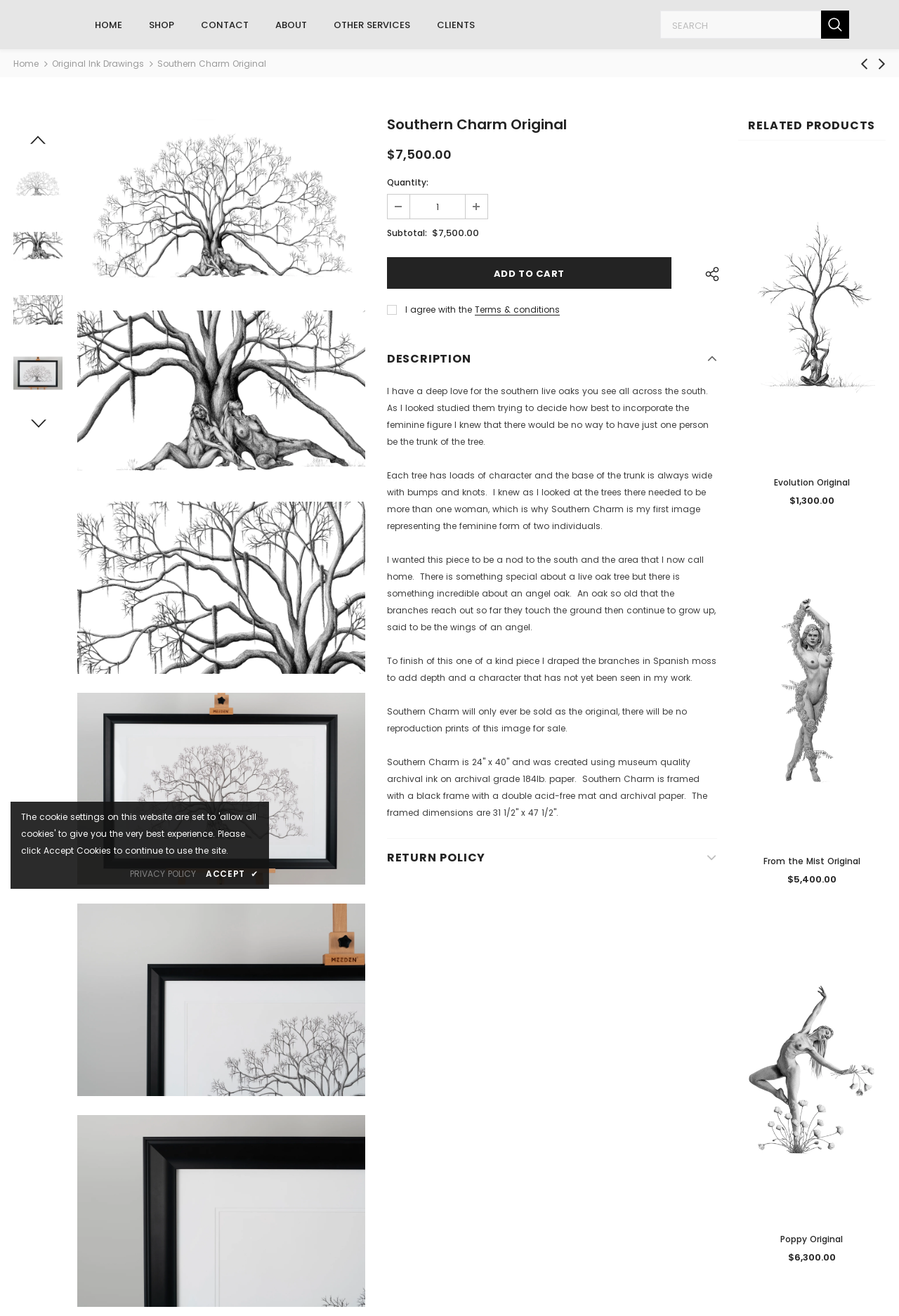Given the webpage screenshot and the description, determine the bounding box coordinates (top-left x, top-left y, bottom-right x, bottom-right y) that define the location of the UI element matching this description: FAQs

None